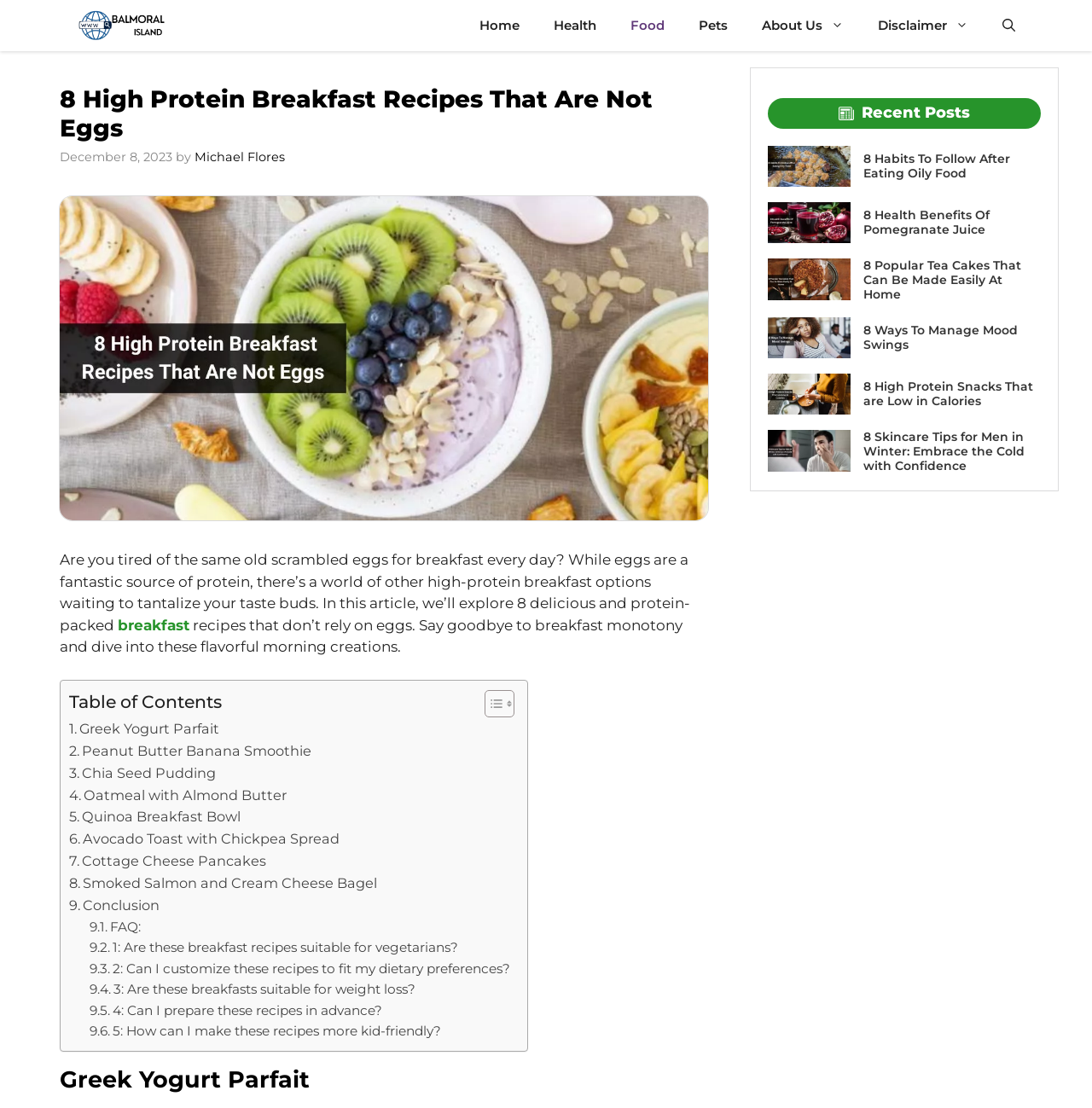Please identify the primary heading on the webpage and return its text.

8 High Protein Breakfast Recipes That Are Not Eggs